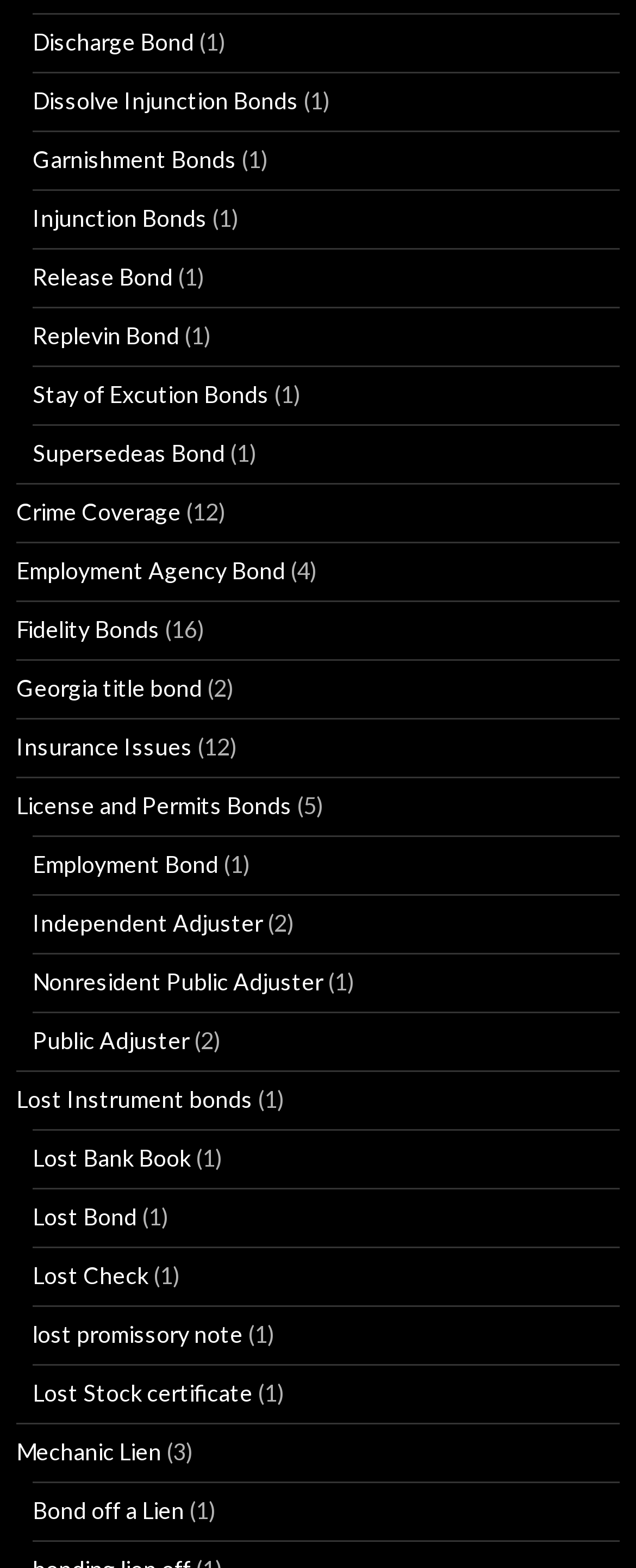Show me the bounding box coordinates of the clickable region to achieve the task as per the instruction: "Learn about Fidelity Bonds".

[0.026, 0.392, 0.251, 0.41]